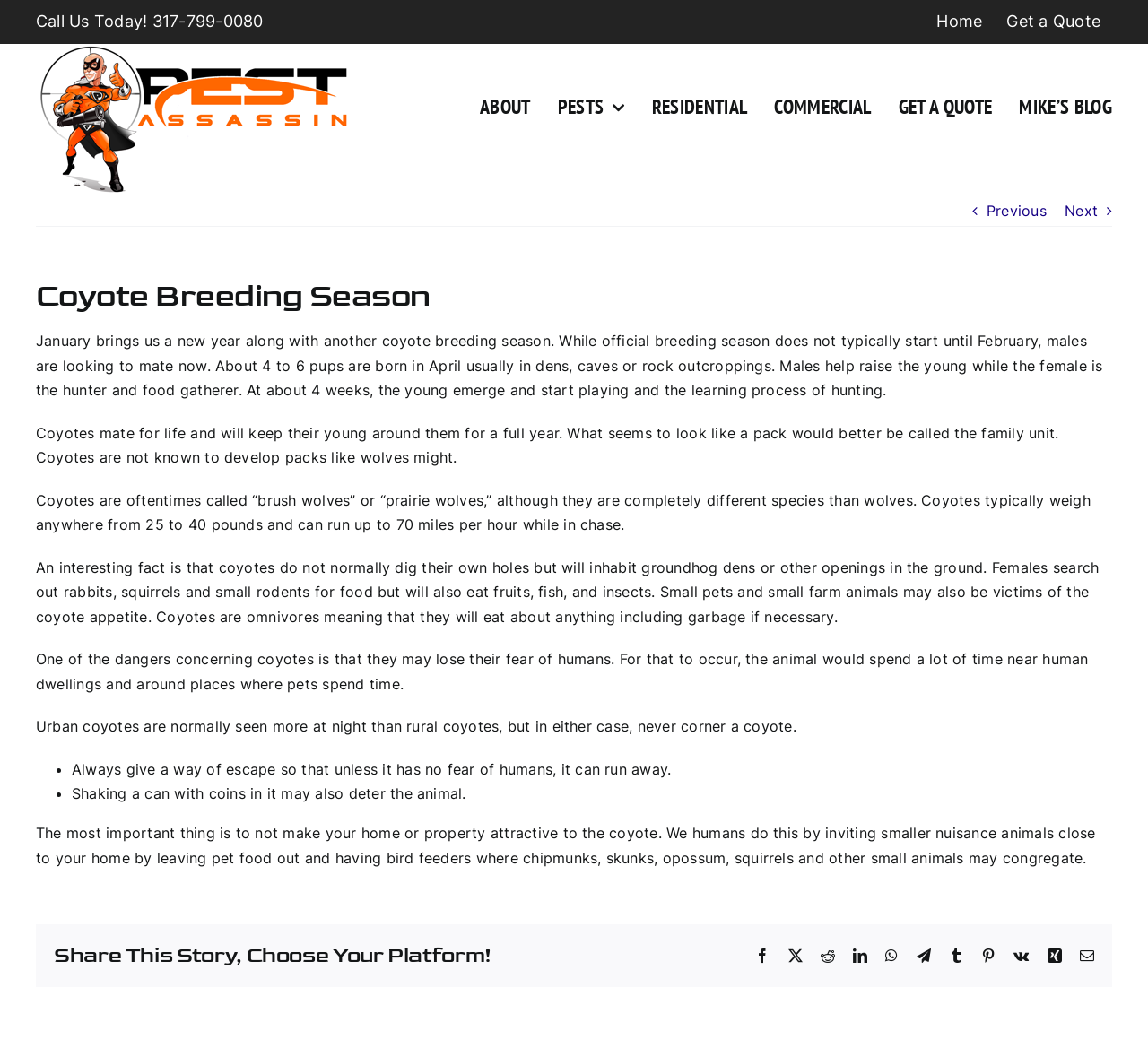Find the bounding box coordinates of the element to click in order to complete this instruction: "Go to the next page". The bounding box coordinates must be four float numbers between 0 and 1, denoted as [left, top, right, bottom].

[0.927, 0.188, 0.956, 0.217]